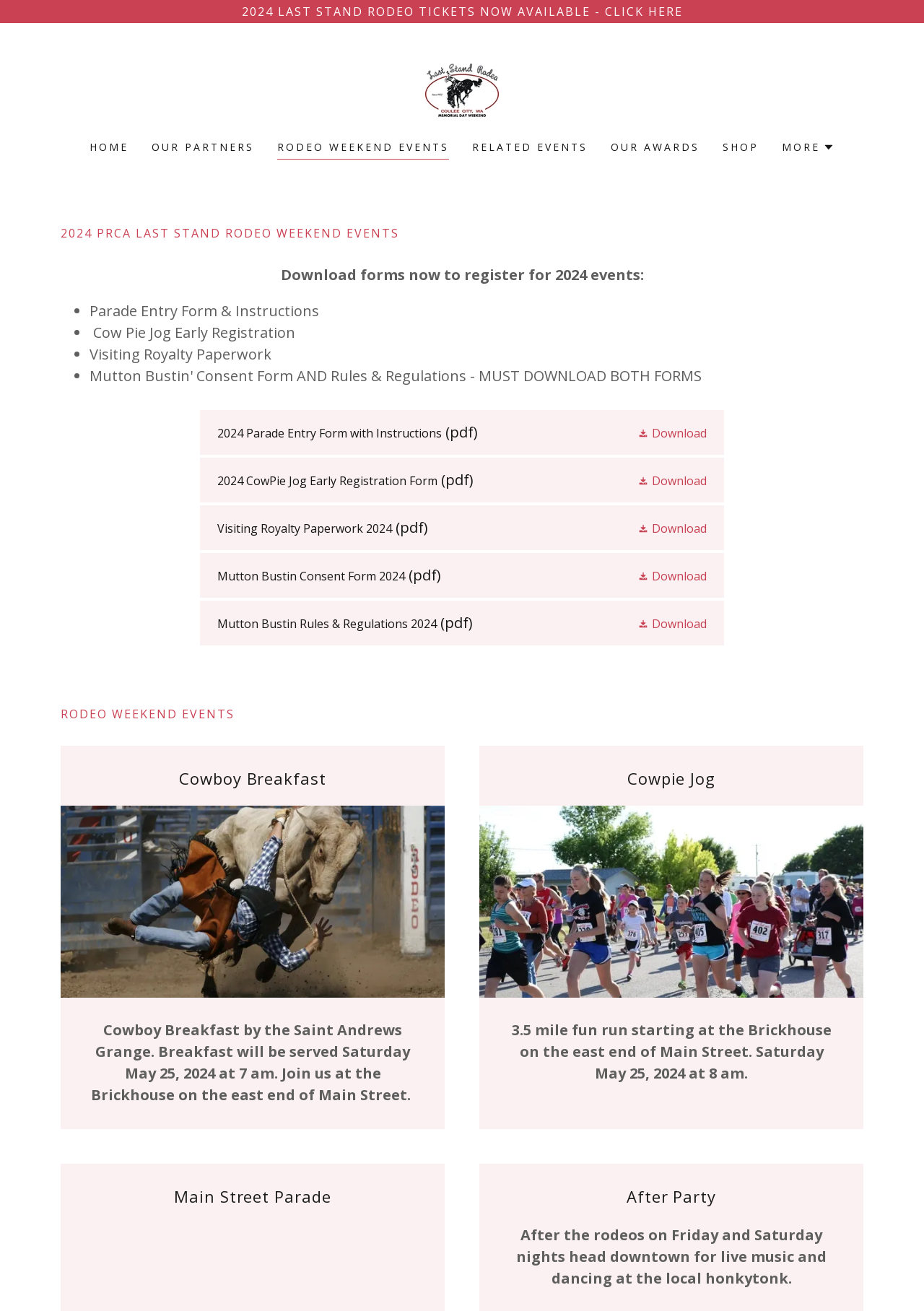What is the purpose of the Parade Entry Form?
Based on the visual content, answer with a single word or a brief phrase.

To register for the parade